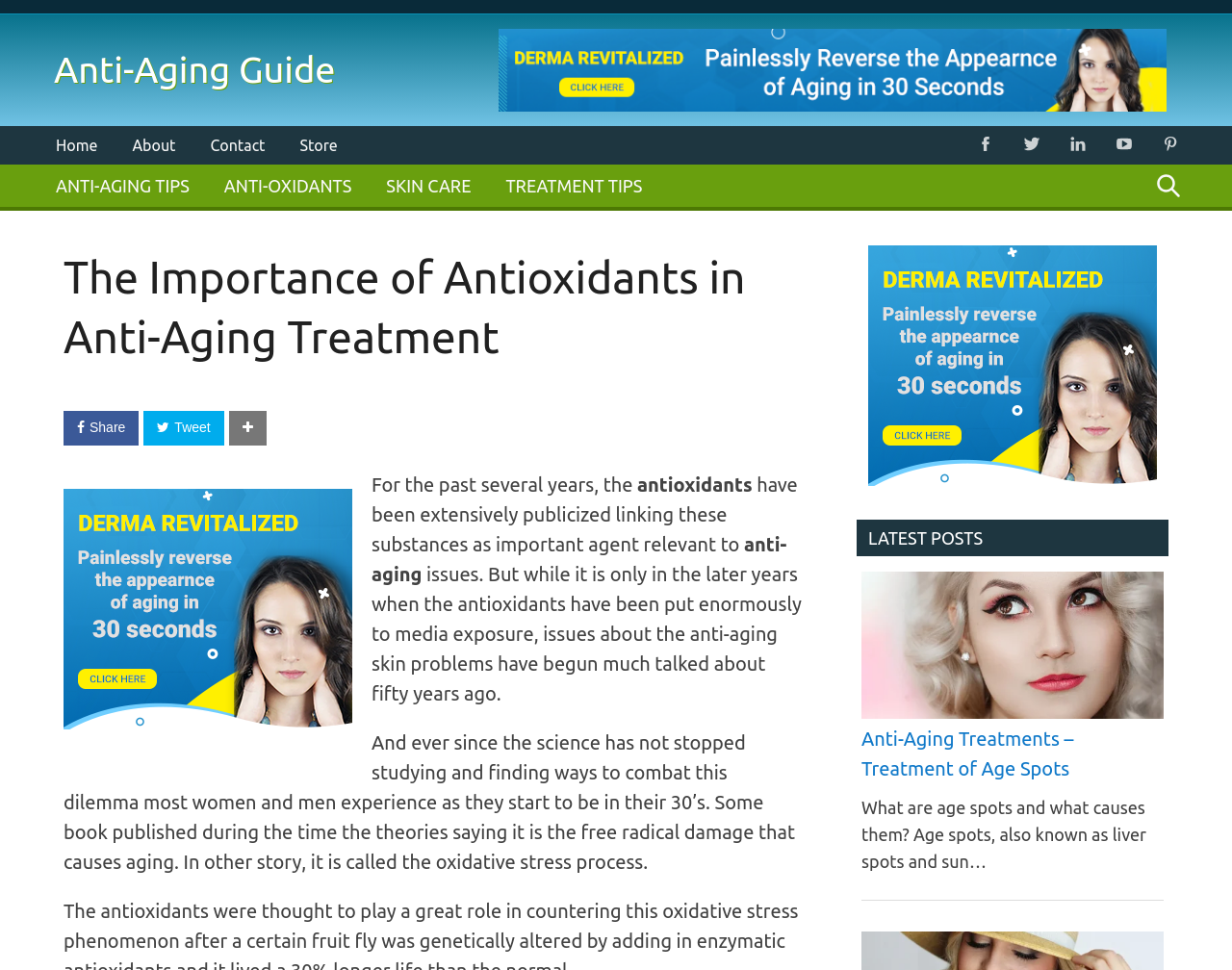Please identify the bounding box coordinates of the element I need to click to follow this instruction: "Search for something".

[0.933, 0.166, 0.964, 0.216]